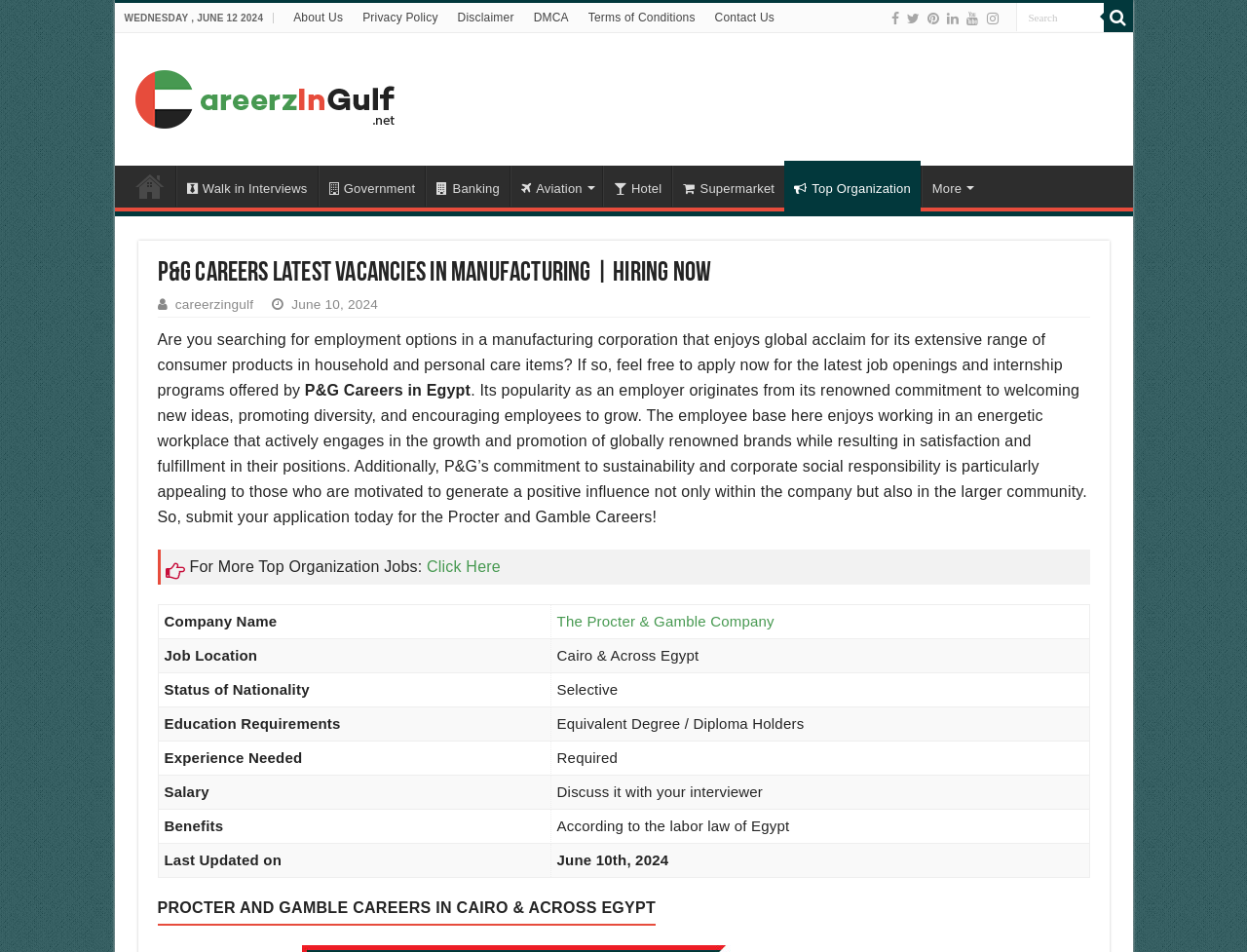Please identify the bounding box coordinates of the element that needs to be clicked to execute the following command: "Read the 'Solutions' heading". Provide the bounding box using four float numbers between 0 and 1, formatted as [left, top, right, bottom].

None